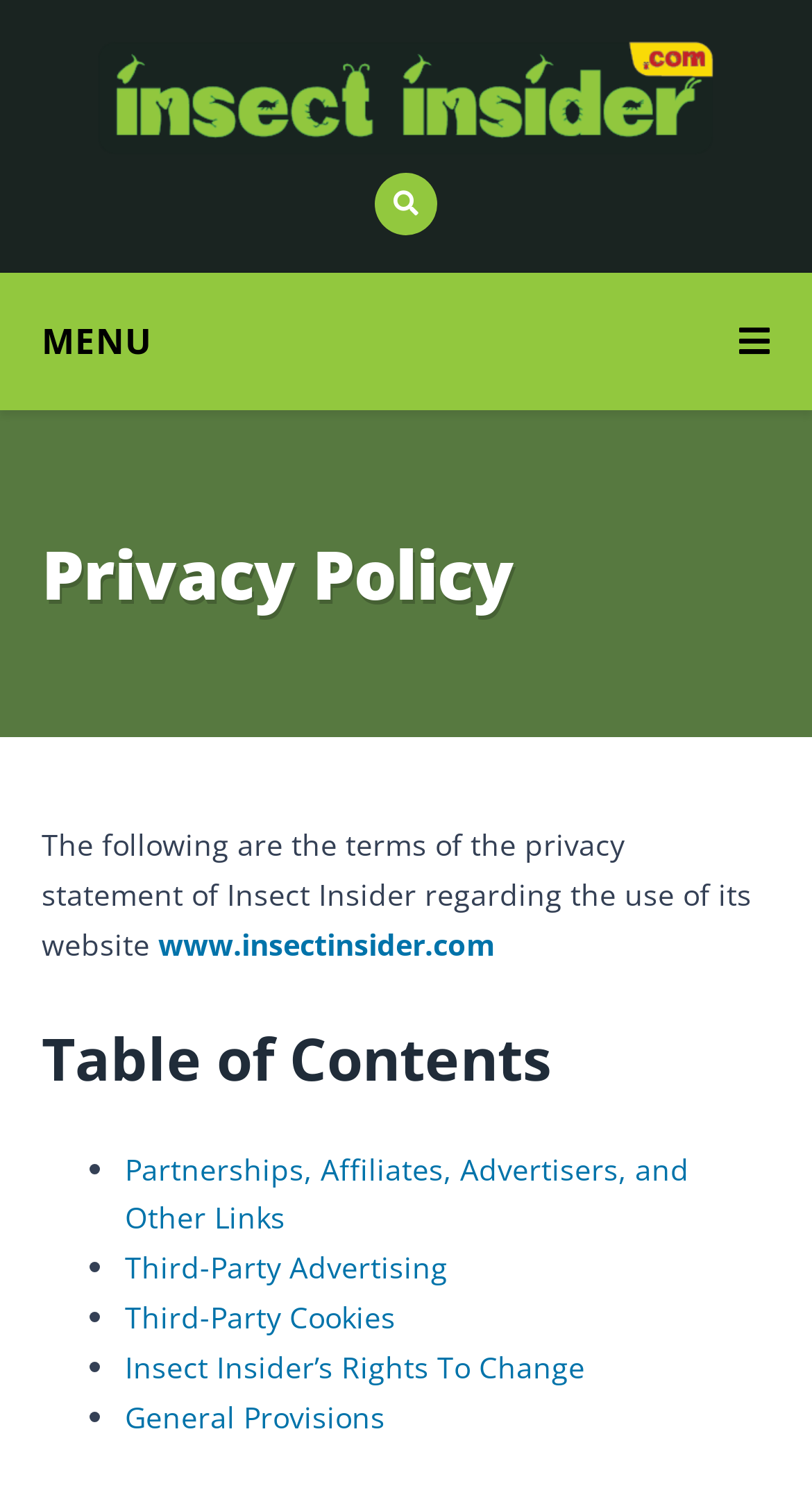Determine the bounding box coordinates for the UI element described. Format the coordinates as (top-left x, top-left y, bottom-right x, bottom-right y) and ensure all values are between 0 and 1. Element description: Insect Insider’s Rights To Change

[0.154, 0.891, 0.721, 0.917]